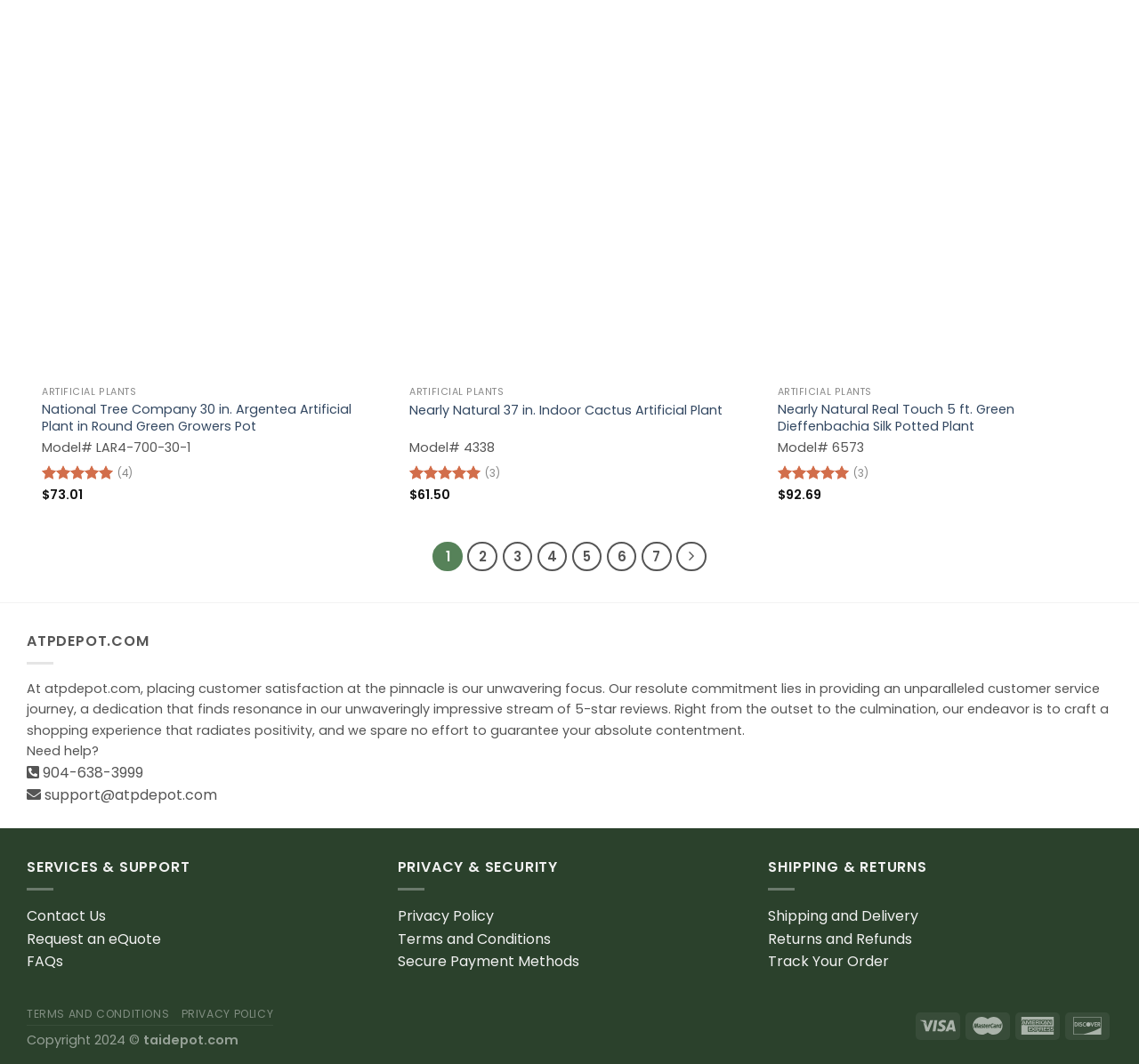Find the bounding box coordinates for the UI element whose description is: "Privacy Policy". The coordinates should be four float numbers between 0 and 1, in the format [left, top, right, bottom].

[0.349, 0.851, 0.433, 0.87]